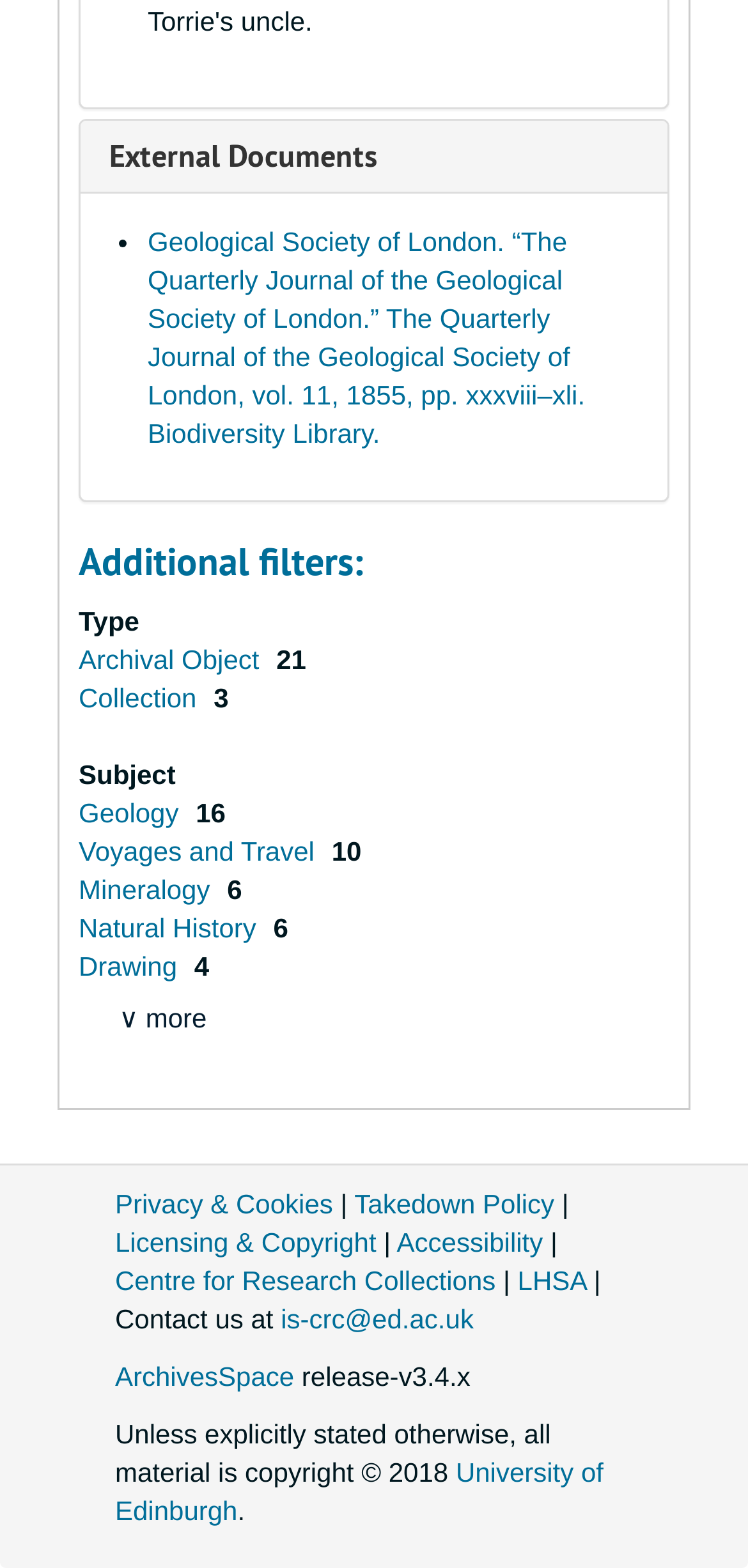Given the element description Accessibility, predict the bounding box coordinates for the UI element in the webpage screenshot. The format should be (top-left x, top-left y, bottom-right x, bottom-right y), and the values should be between 0 and 1.

[0.53, 0.783, 0.726, 0.802]